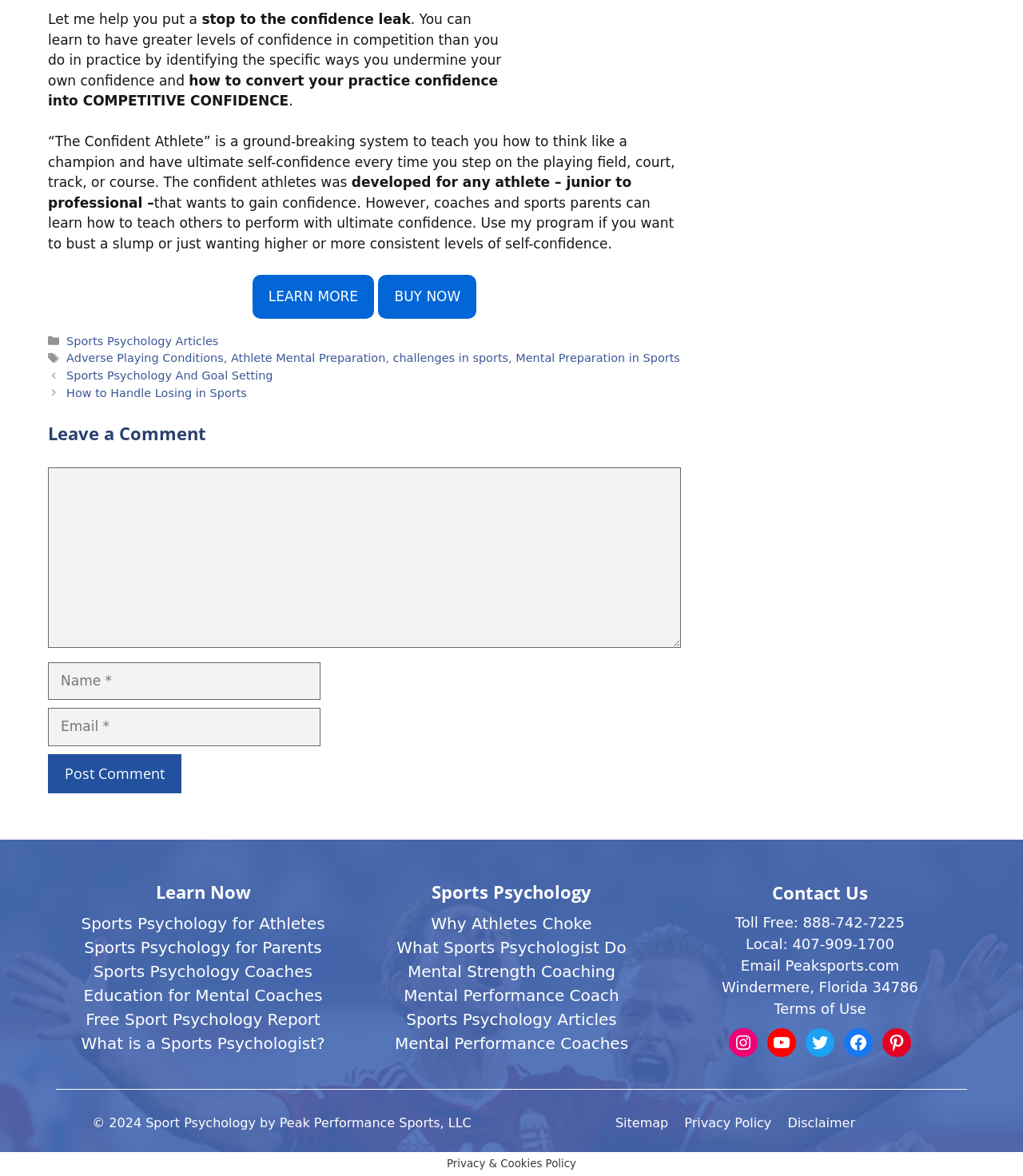Please identify the bounding box coordinates of the clickable region that I should interact with to perform the following instruction: "Enter your comment". The coordinates should be expressed as four float numbers between 0 and 1, i.e., [left, top, right, bottom].

[0.047, 0.398, 0.666, 0.551]